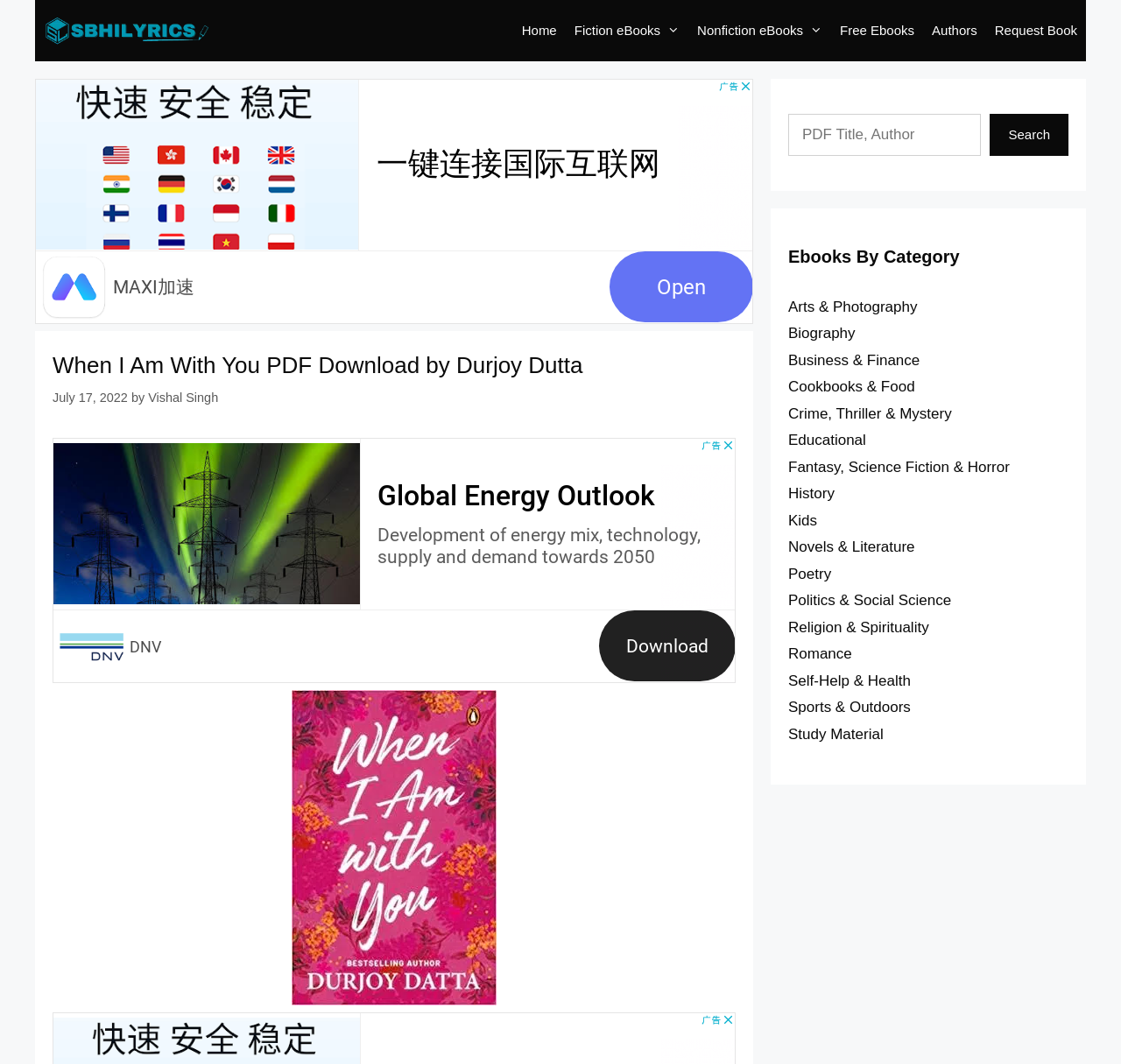Is there a search function on this webpage?
Using the image as a reference, answer the question in detail.

A search function is available on this webpage, which can be found in the top-right corner of the page. It consists of a search box and a search button.